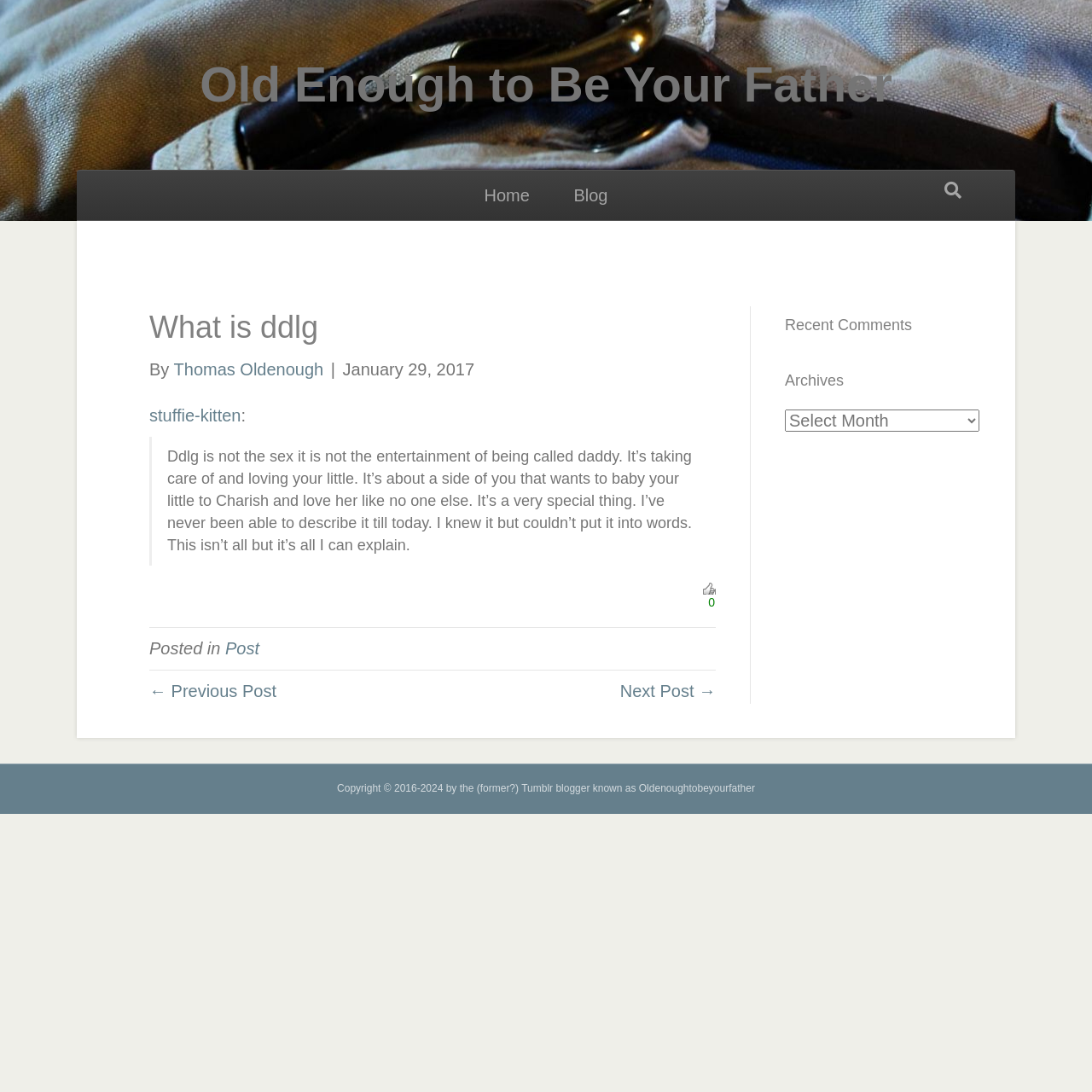Provide a comprehensive description of the webpage.

This webpage is about the topic "What is ddlg" and has a title "Old Enough to Be Your Father". At the top, there is a header menu with links to "Home", "Blog", and "Search". Below the header menu, there is a main content area that takes up most of the page.

In the main content area, there is an article with a heading "What is ddlg" followed by the author's name "Thomas Oldenough" and the date "January 29, 2017". Below the heading, there is a link to "stuffie-kitten" and a blockquote that contains a descriptive text about what ddlg is. The blockquote also has an image with a "Like" button.

Under the blockquote, there are links to "Post" and "Previous Post" and "Next Post". On the right side of the page, there are two complementary sections. The top one has a heading "Recent Comments", and the bottom one has a heading "Archives" with a combobox to select archives.

At the bottom of the page, there is a footer with a copyright notice that mentions the owner of the content.